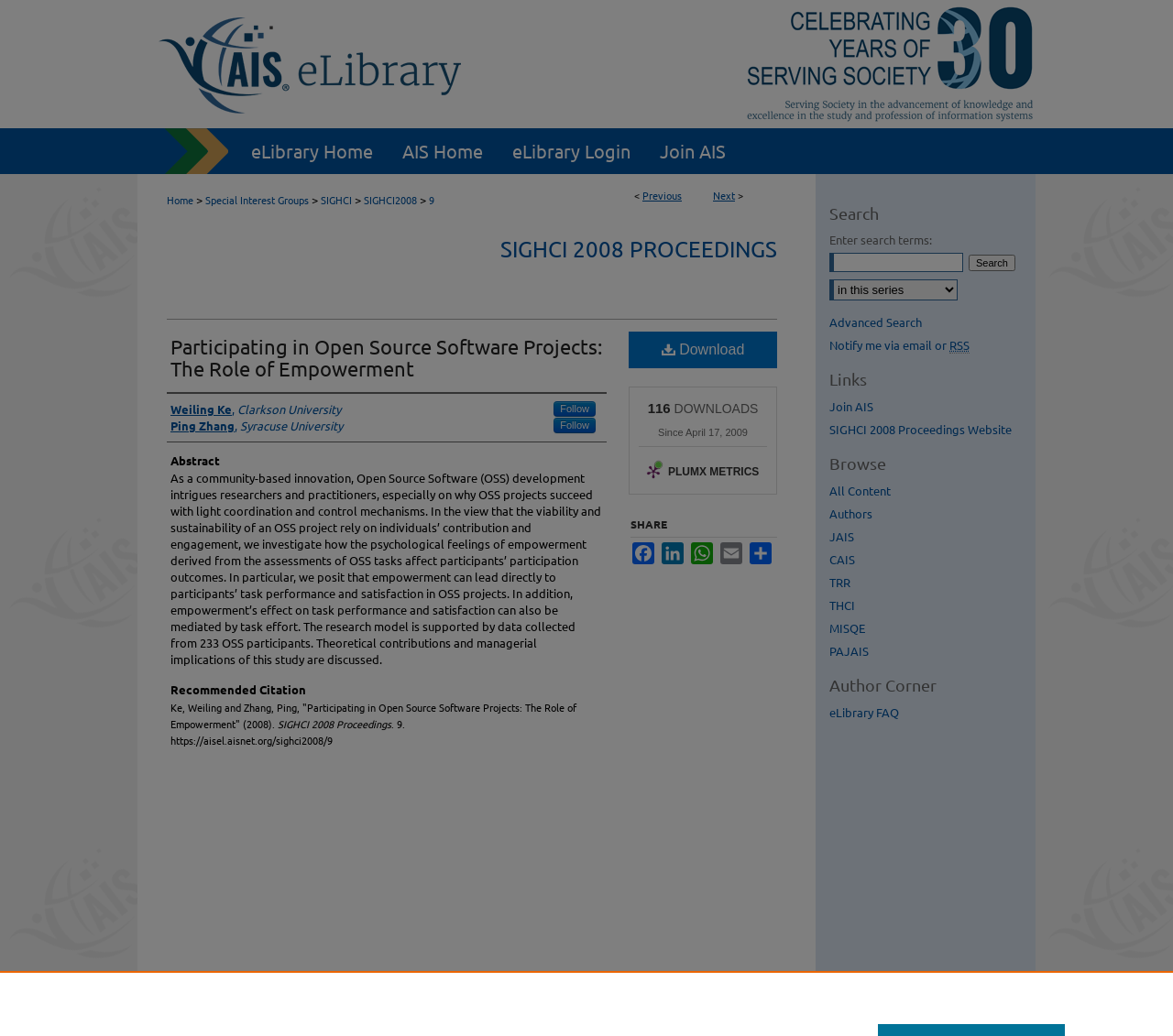Answer briefly with one word or phrase:
What is the abstract of the paper about?

Open Source Software development